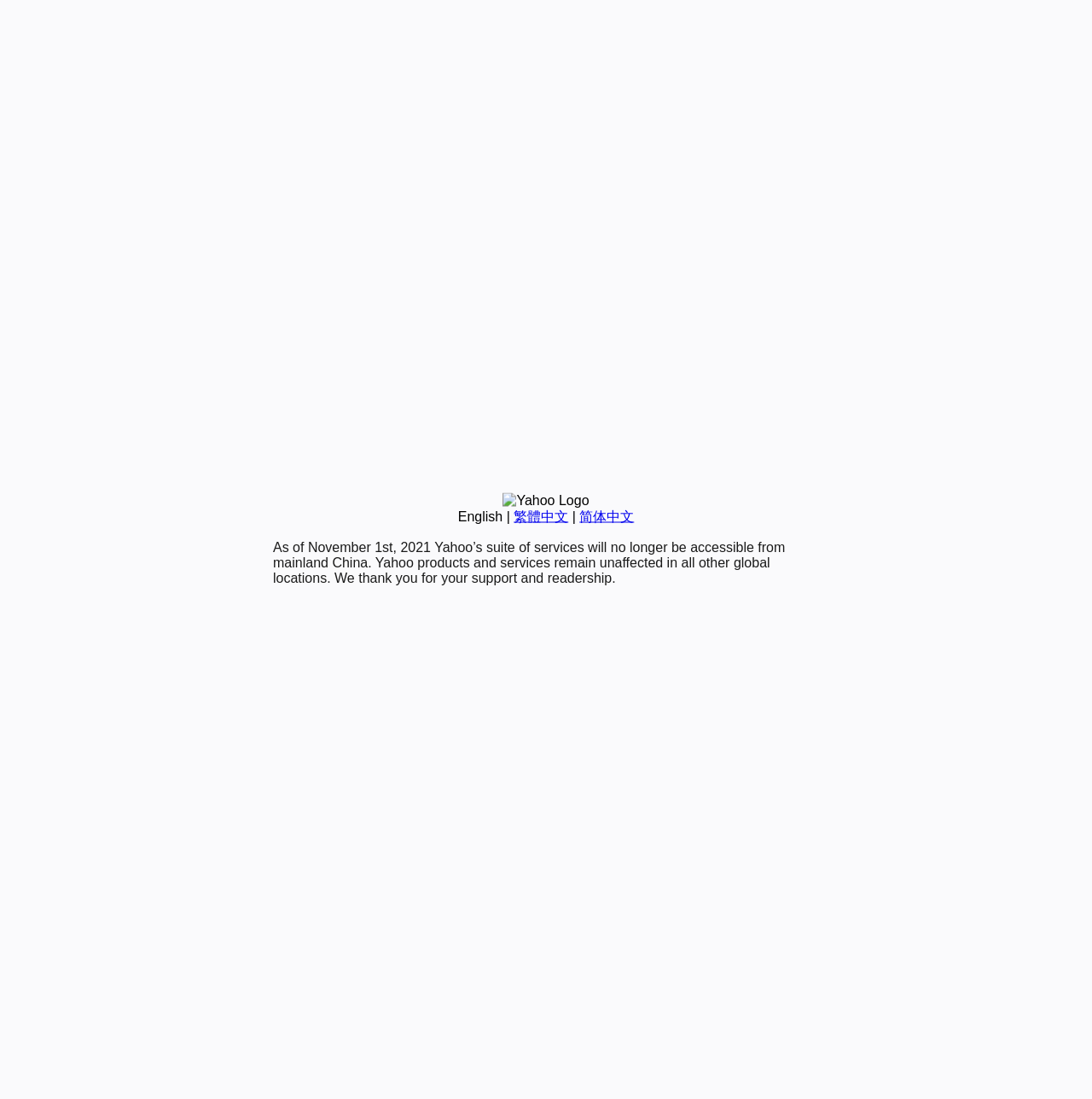Given the element description, predict the bounding box coordinates in the format (top-left x, top-left y, bottom-right x, bottom-right y). Make sure all values are between 0 and 1. Here is the element description: English

[0.419, 0.463, 0.46, 0.476]